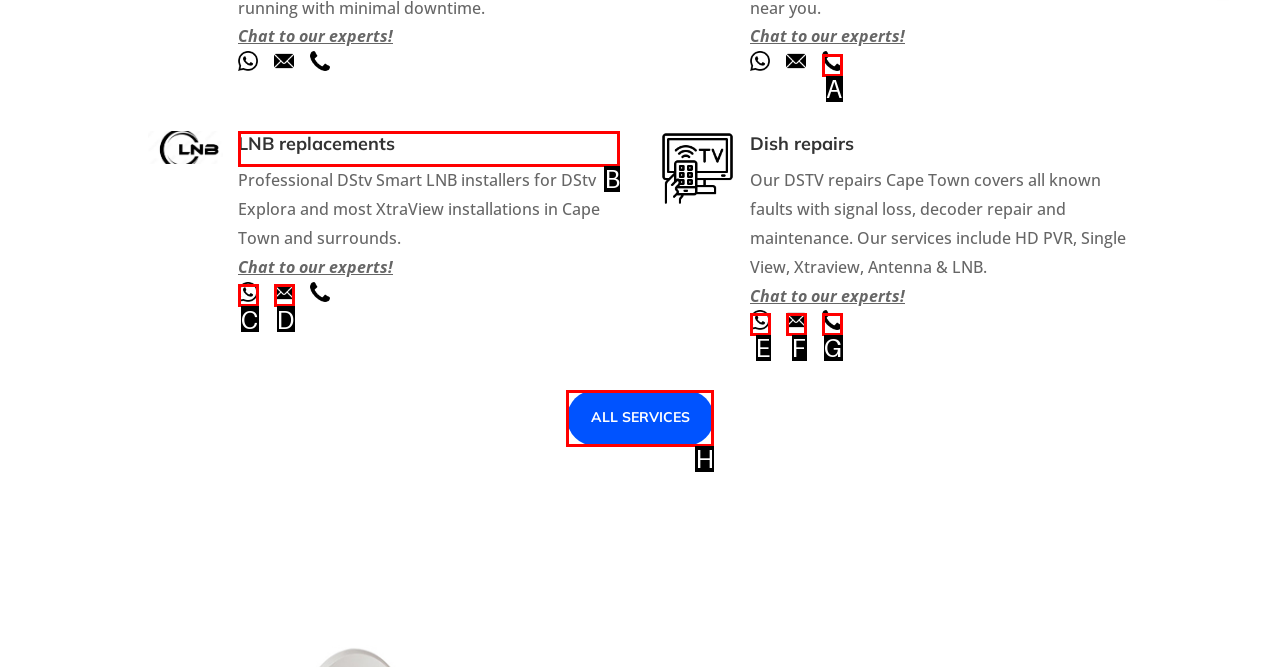Which HTML element should be clicked to fulfill the following task: Learn about LNB replacements?
Reply with the letter of the appropriate option from the choices given.

B